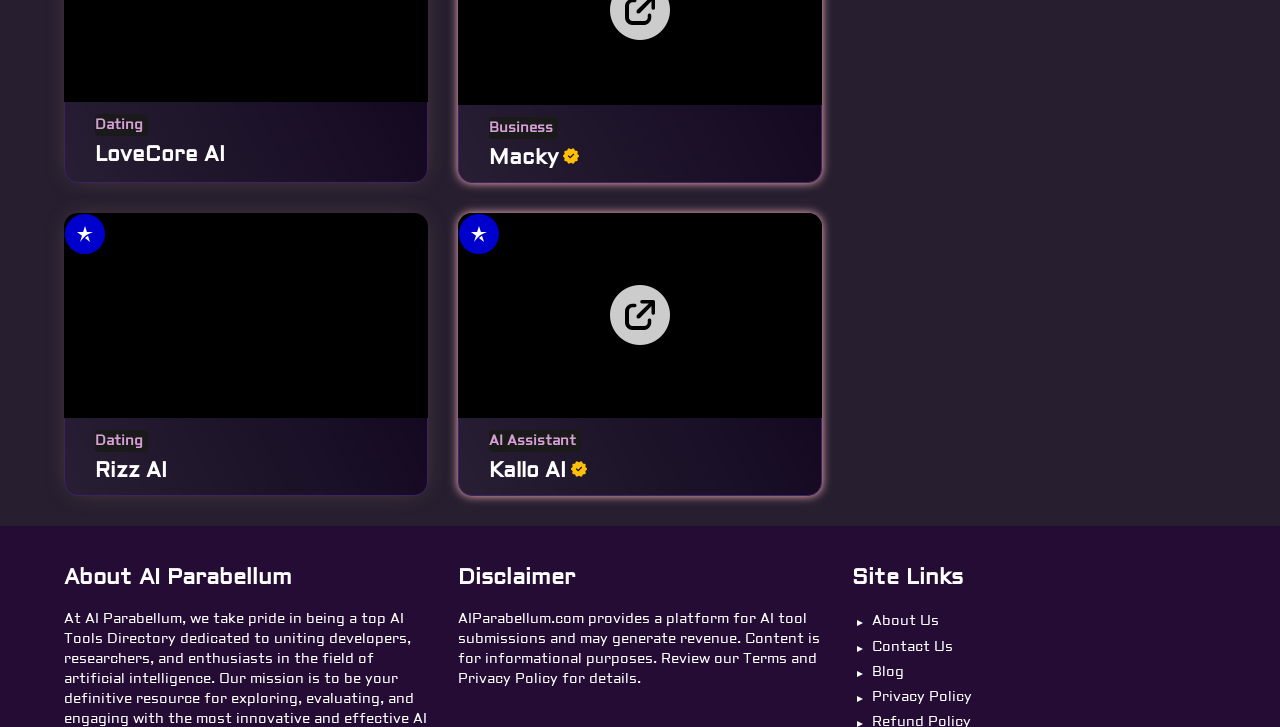Determine the bounding box for the HTML element described here: "Blog". The coordinates should be given as [left, top, right, bottom] with each number being a float between 0 and 1.

[0.666, 0.908, 0.95, 0.942]